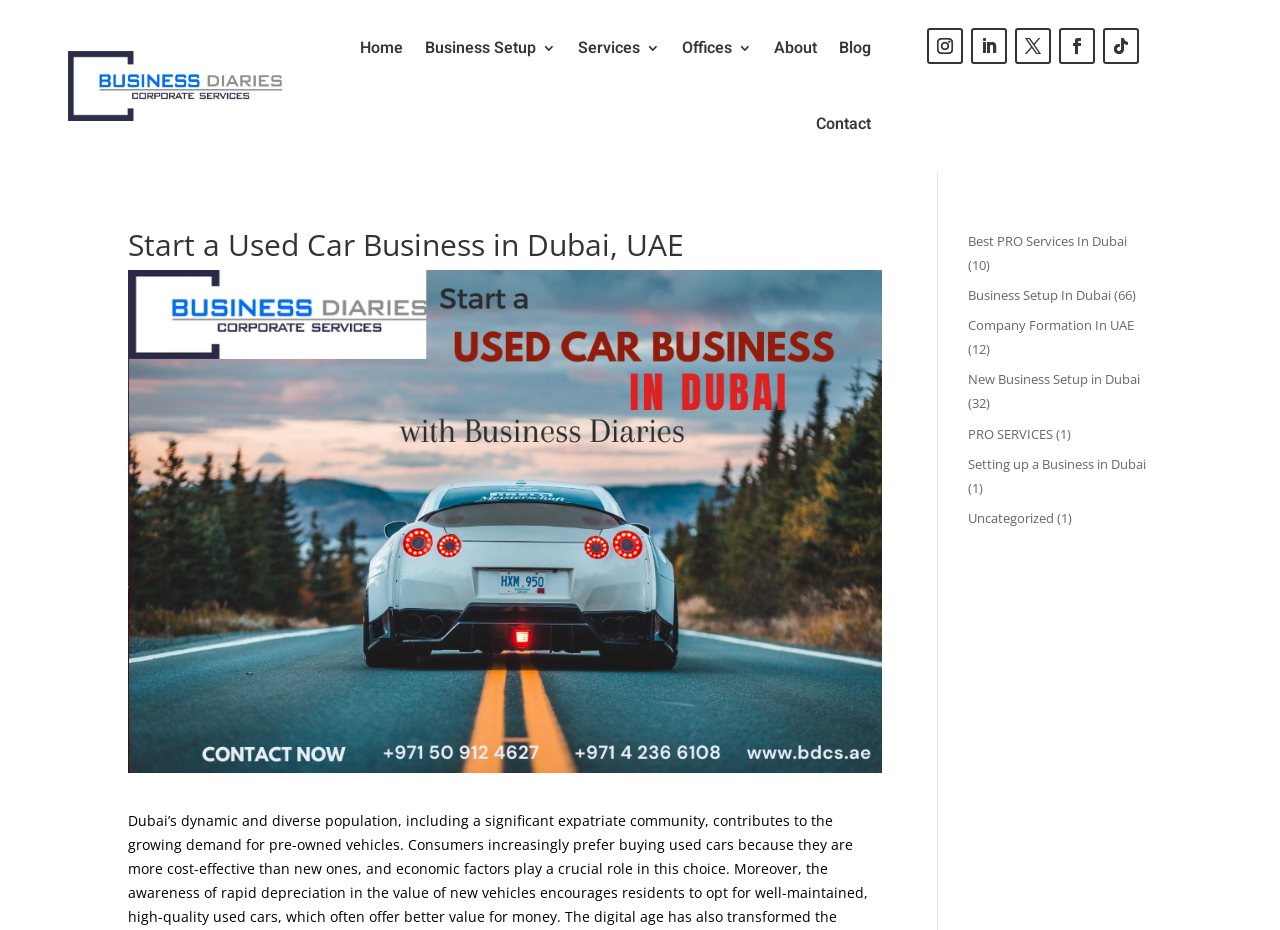Using a single word or phrase, answer the following question: 
What is the theme of the image on this webpage?

Used car business